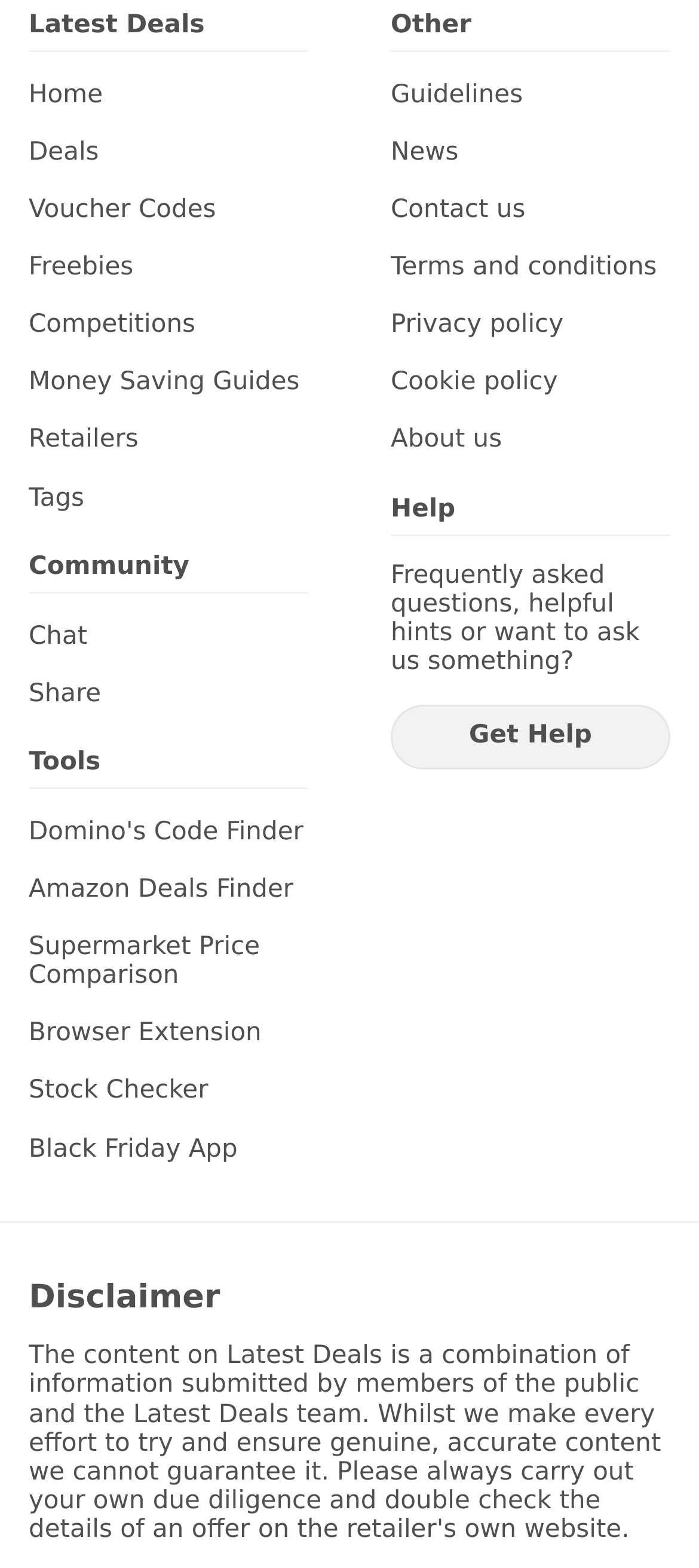What is the second link under the 'Tools' section?
Based on the visual, give a brief answer using one word or a short phrase.

Amazon Deals Finder